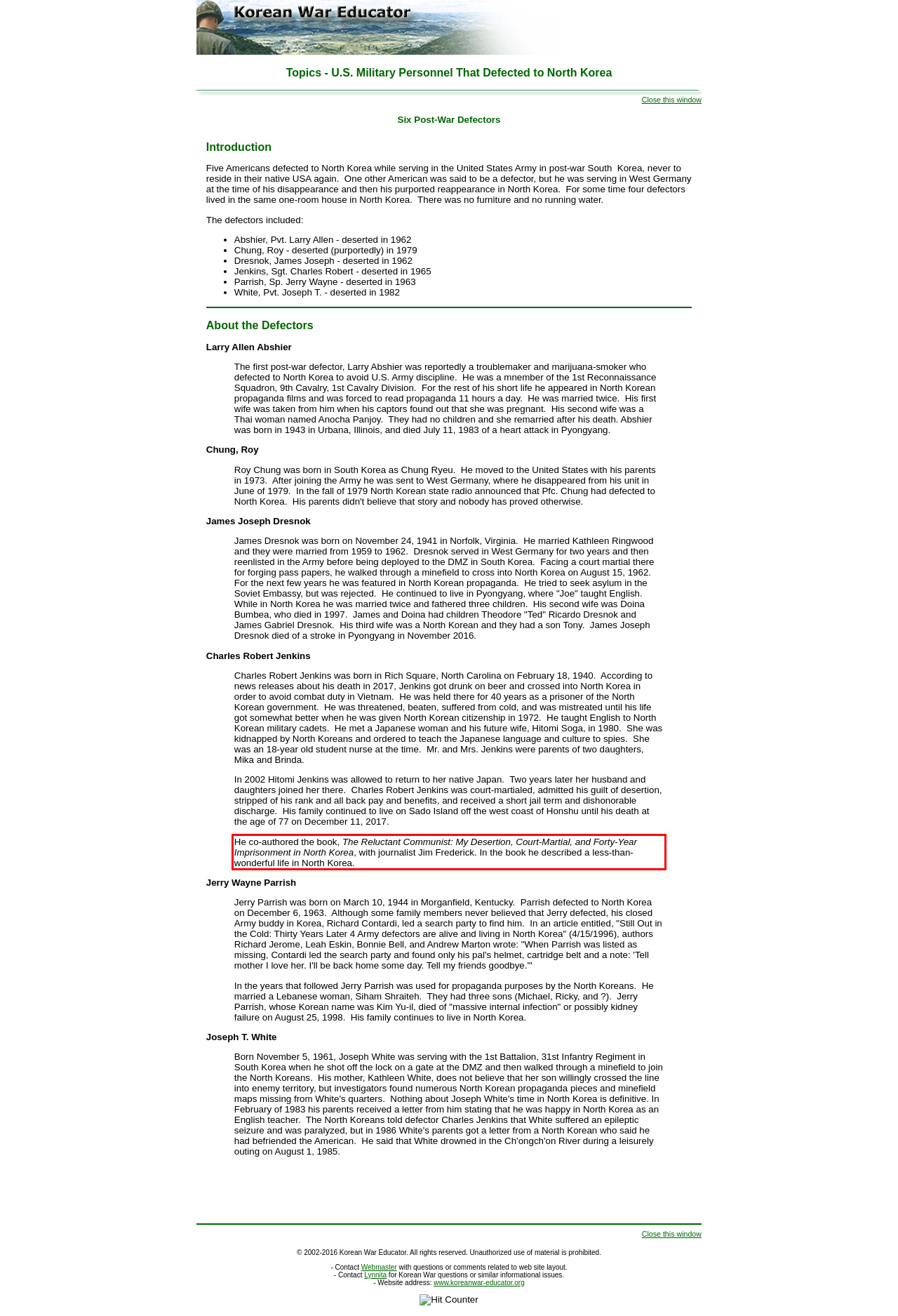Please identify the text within the red rectangular bounding box in the provided webpage screenshot.

He co-authored the book, The Reluctant Communist: My Desertion, Court-Martial, and Forty-Year Imprisonment in North Korea, with journalist Jim Frederick. In the book he described a less-than-wonderful life in North Korea.